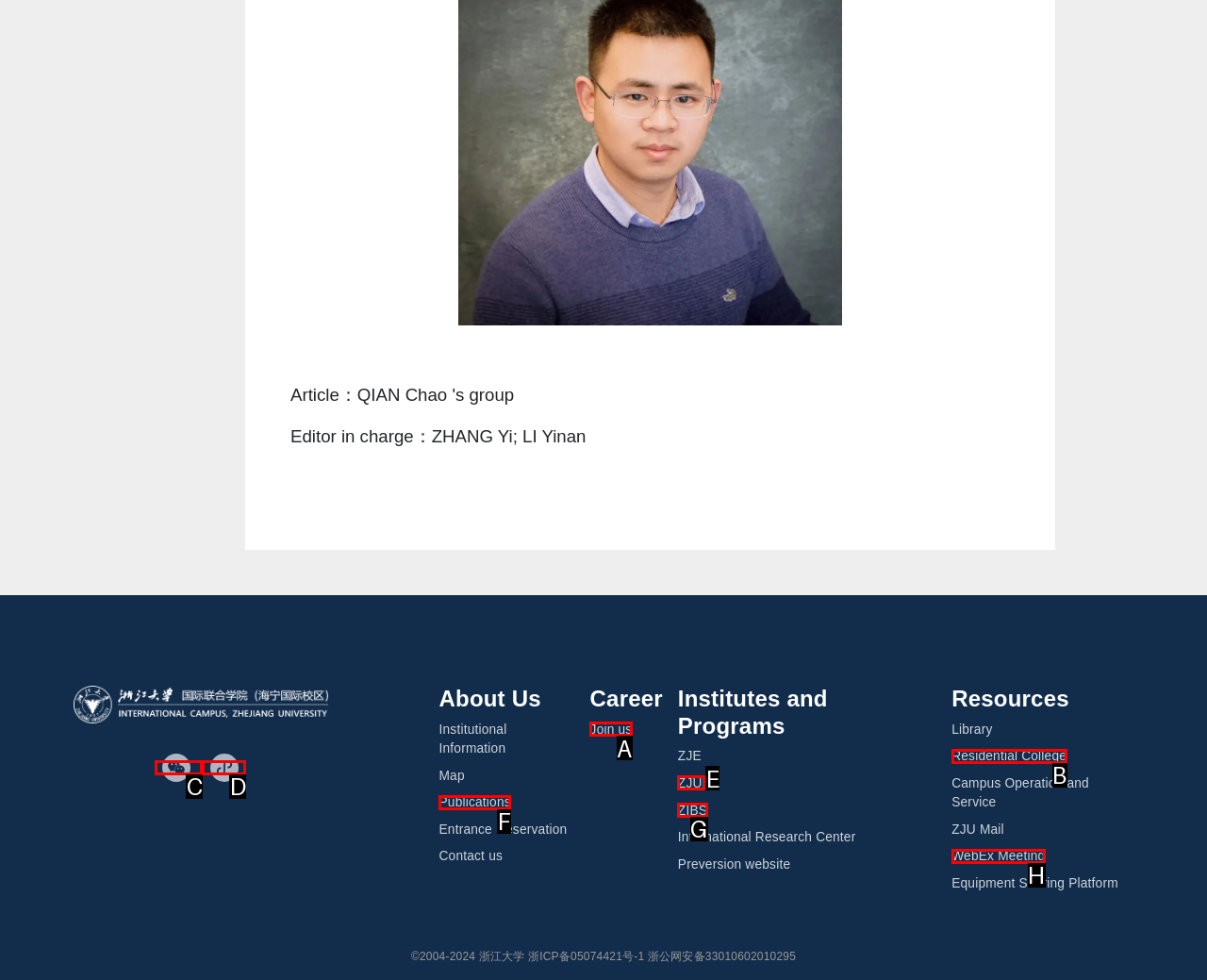Select the letter that aligns with the description: ZJUI. Answer with the letter of the selected option directly.

E